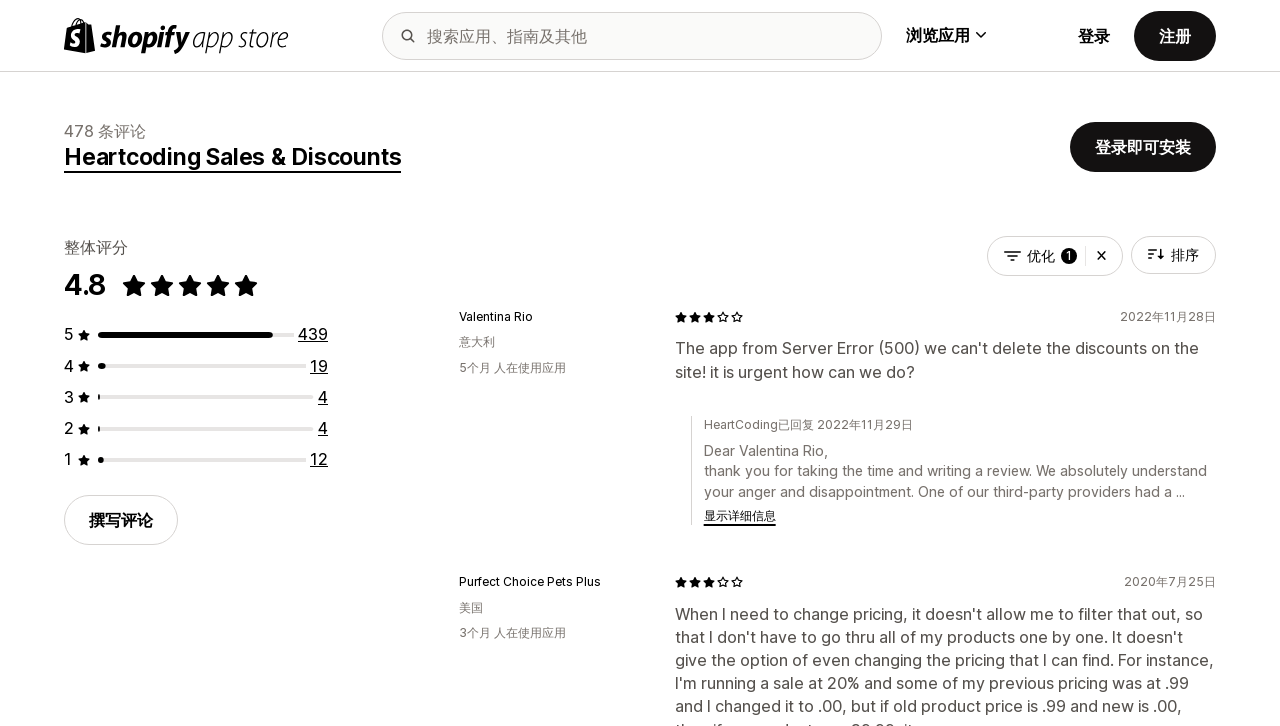Who replied to Valentina Rio's review?
Based on the screenshot, respond with a single word or phrase.

HeartCoding